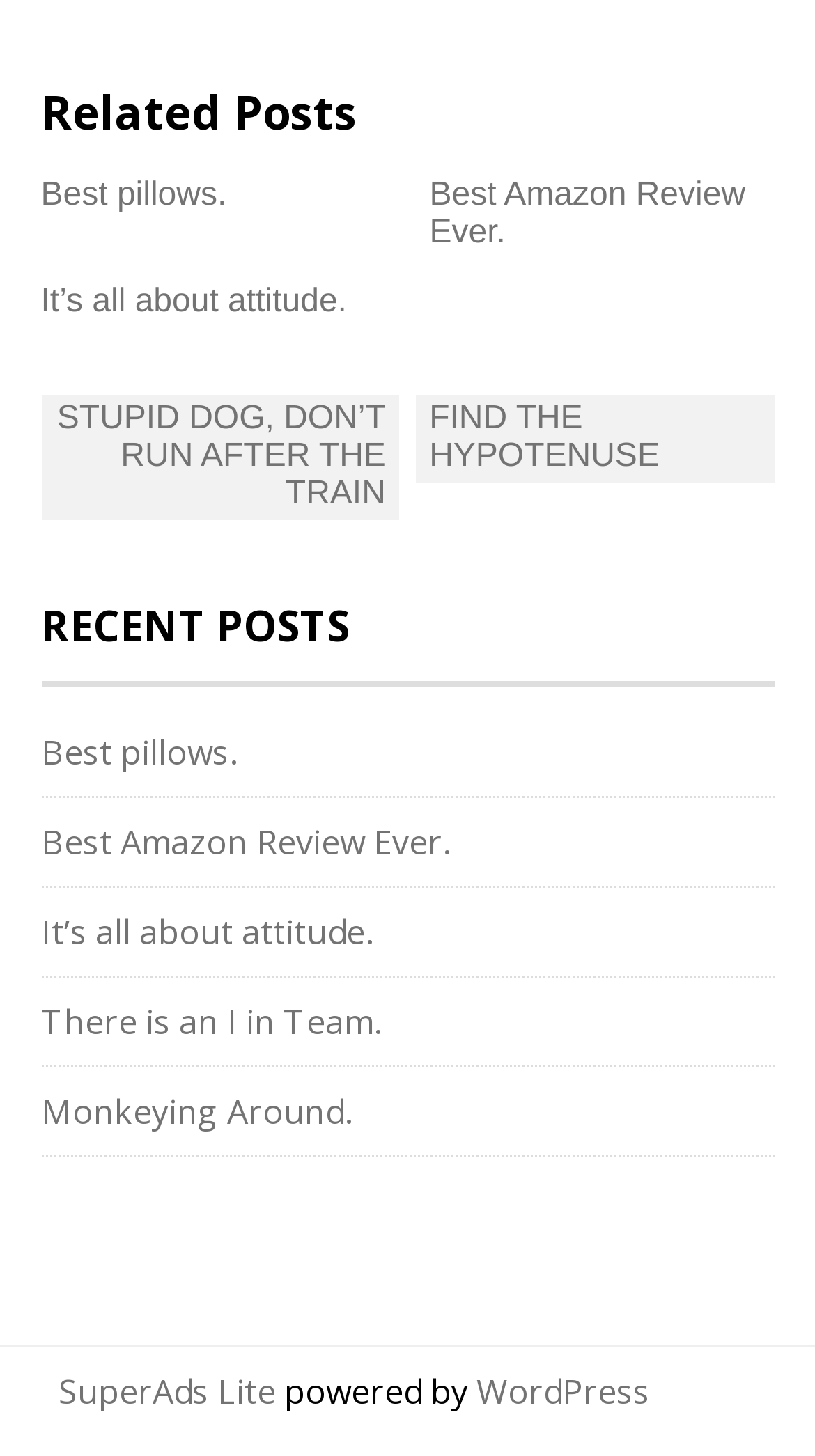Please determine the bounding box coordinates of the section I need to click to accomplish this instruction: "Click the Facebook link".

None